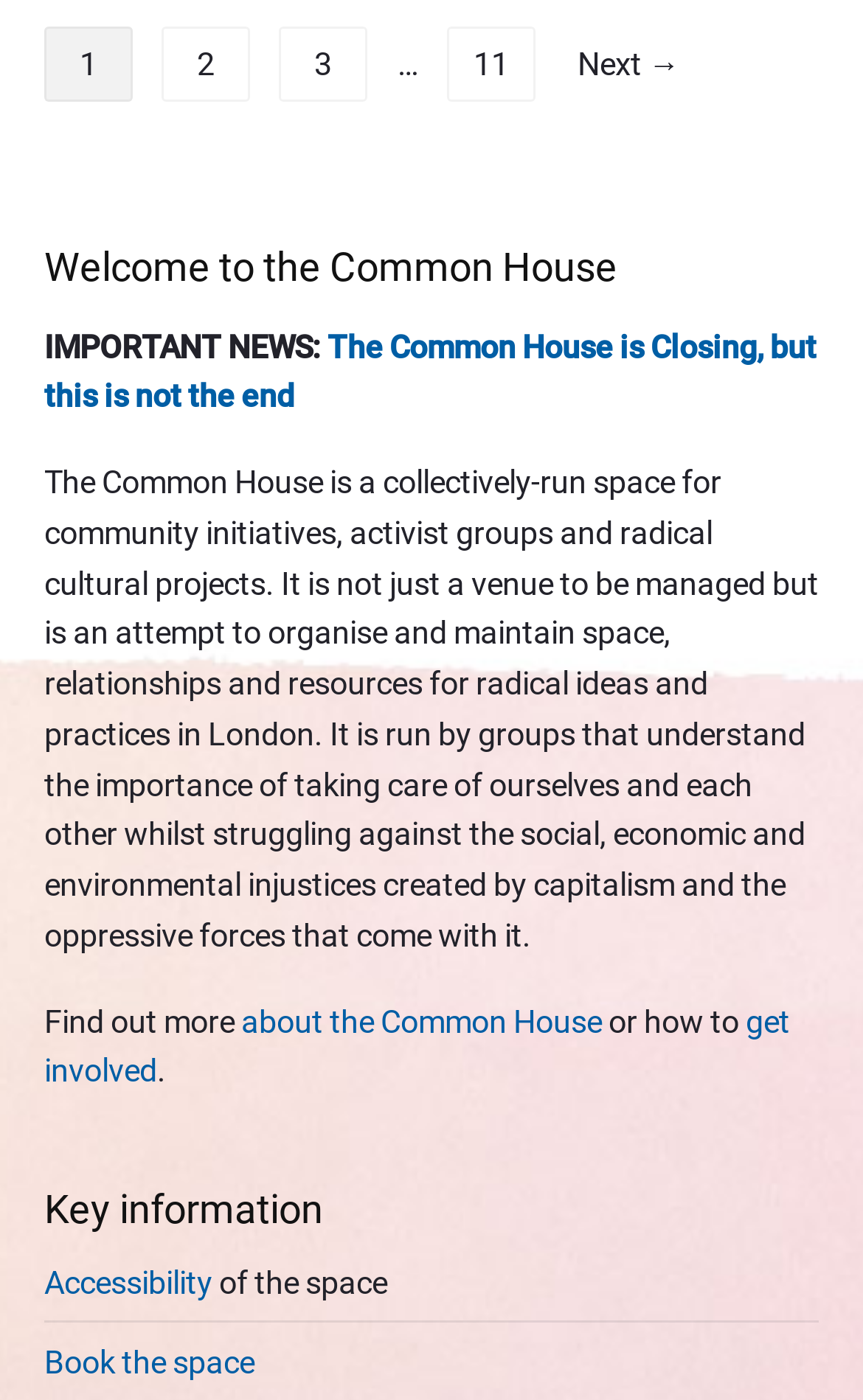Determine the bounding box for the described HTML element: "Next →". Ensure the coordinates are four float numbers between 0 and 1 in the format [left, top, right, bottom].

[0.654, 0.02, 0.803, 0.071]